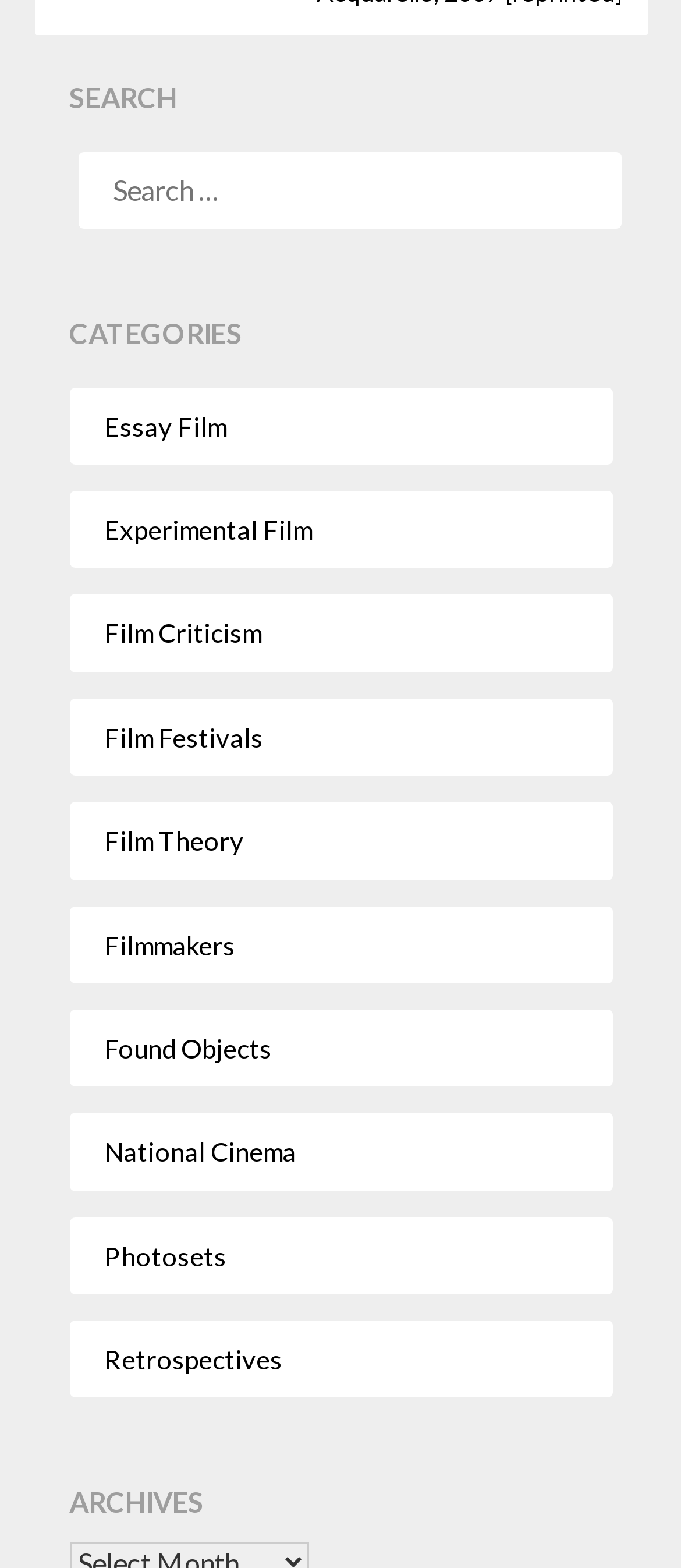Specify the bounding box coordinates of the element's region that should be clicked to achieve the following instruction: "search for something". The bounding box coordinates consist of four float numbers between 0 and 1, in the format [left, top, right, bottom].

[0.101, 0.088, 0.899, 0.155]